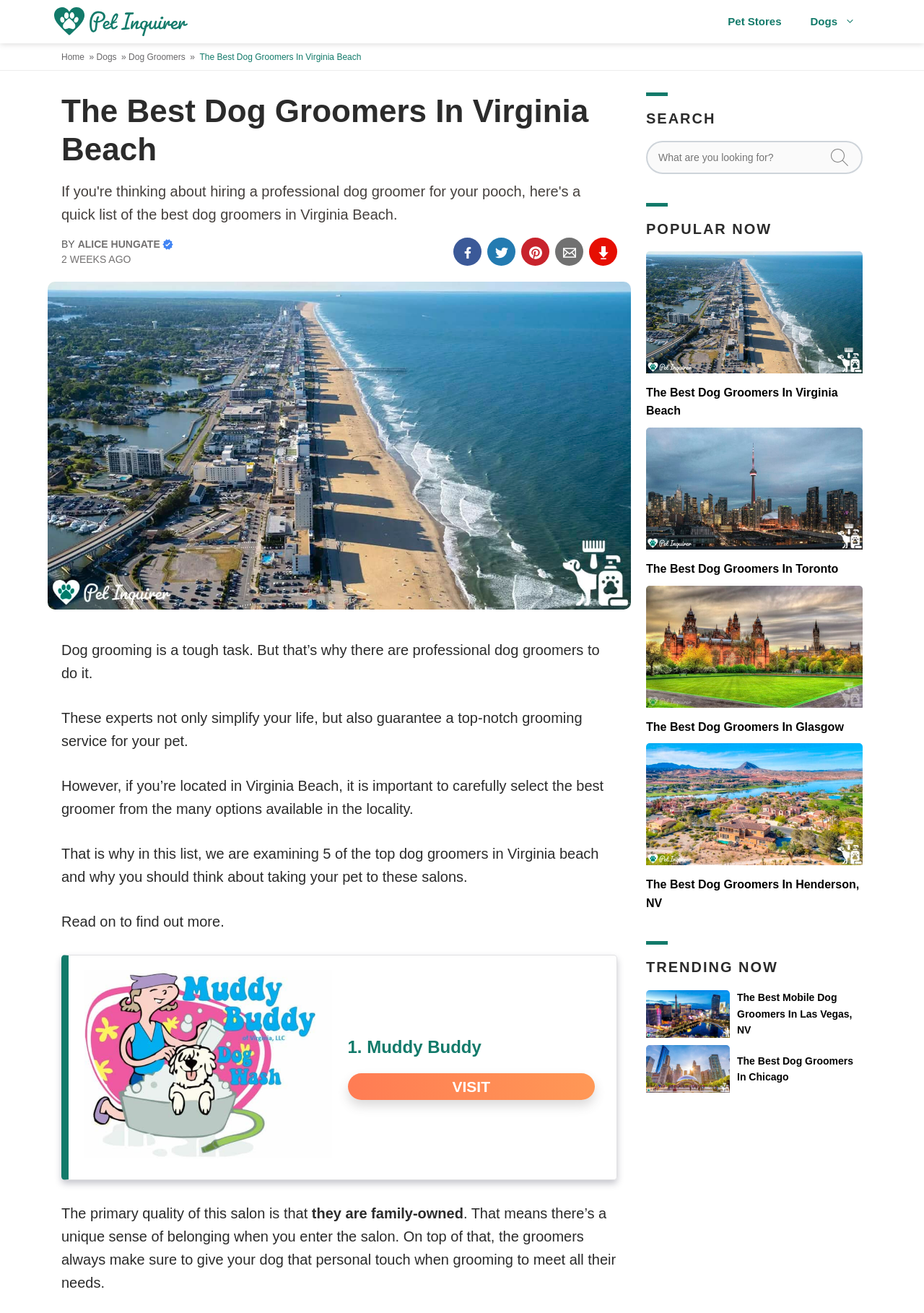Determine the bounding box coordinates of the region I should click to achieve the following instruction: "Read about the best dog groomers in Toronto". Ensure the bounding box coordinates are four float numbers between 0 and 1, i.e., [left, top, right, bottom].

[0.699, 0.326, 0.934, 0.44]